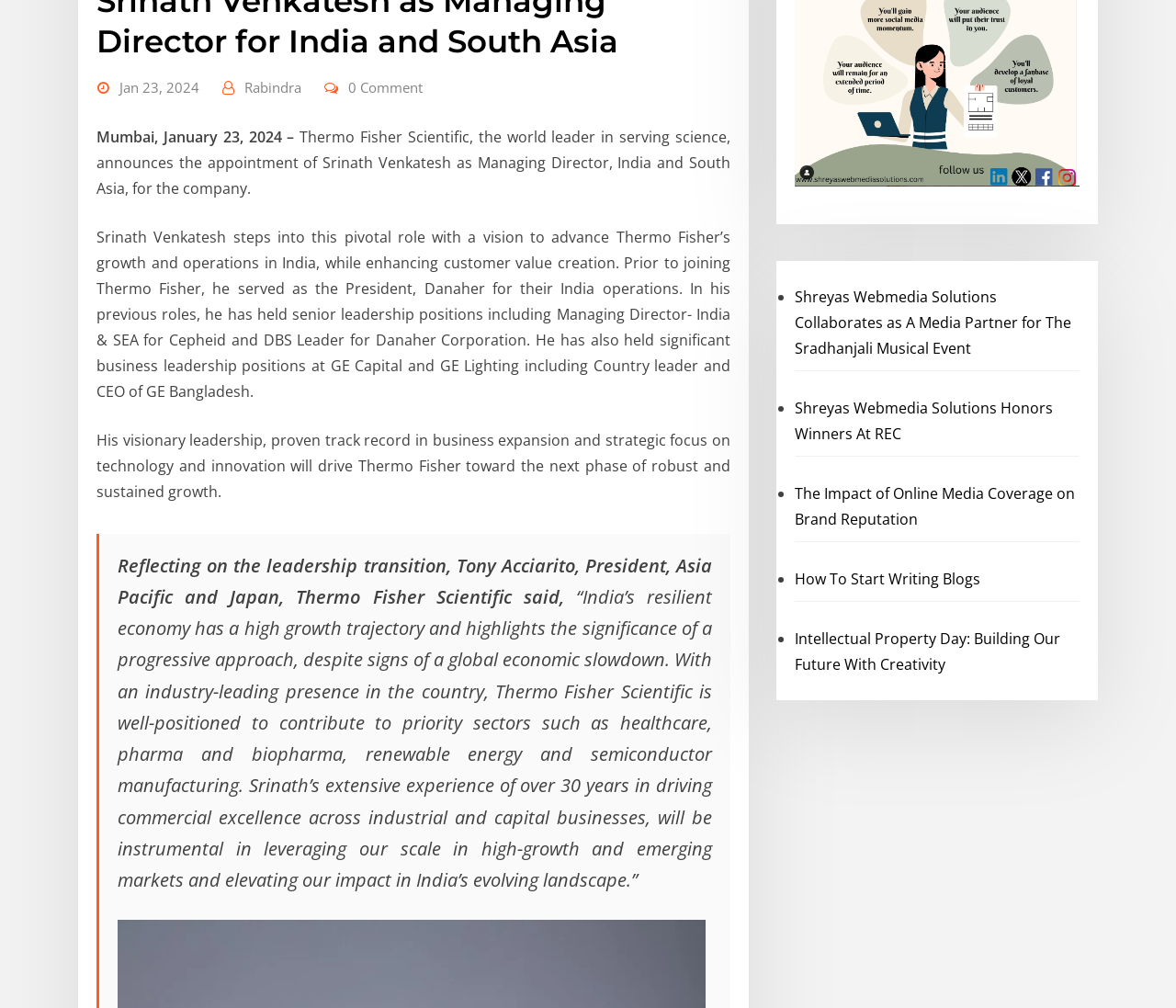Identify the bounding box for the described UI element. Provide the coordinates in (top-left x, top-left y, bottom-right x, bottom-right y) format with values ranging from 0 to 1: Lucy Horobin’s birthday

None